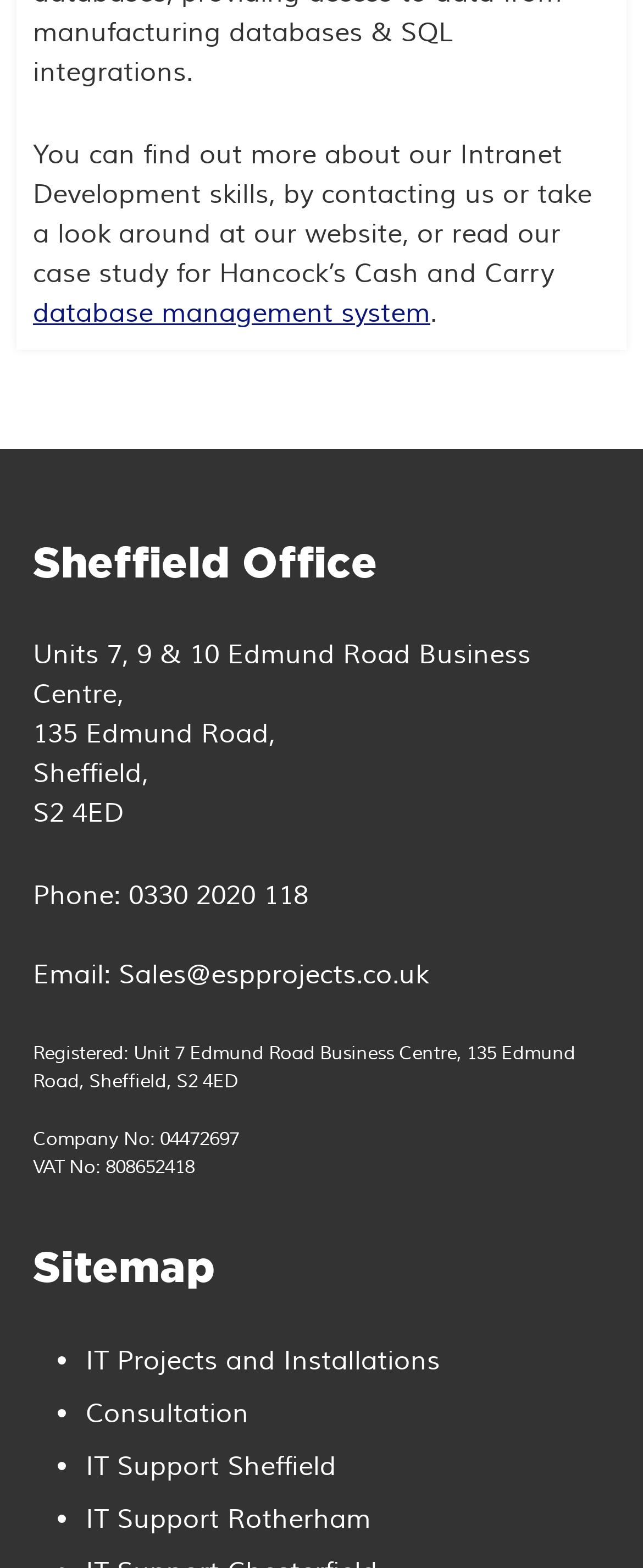Specify the bounding box coordinates of the area that needs to be clicked to achieve the following instruction: "View Sheffield office address".

[0.051, 0.408, 0.826, 0.454]